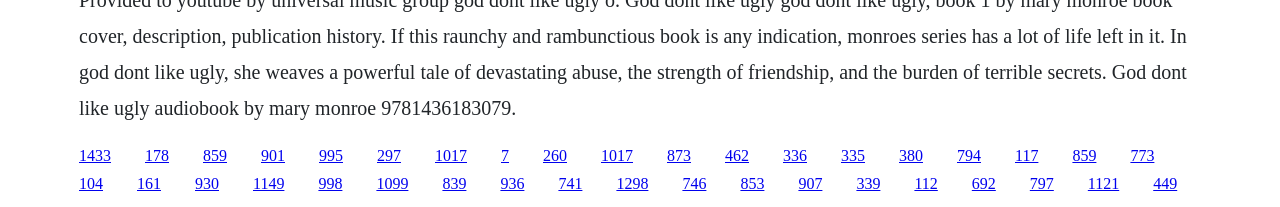How many links are on the same horizontal level as the 10th link?
Please give a well-detailed answer to the question.

I compared the x1 and x2 coordinates of the 10th link element with other link elements, and found two links that have similar x1 and x2 values, indicating they are on the same horizontal level.